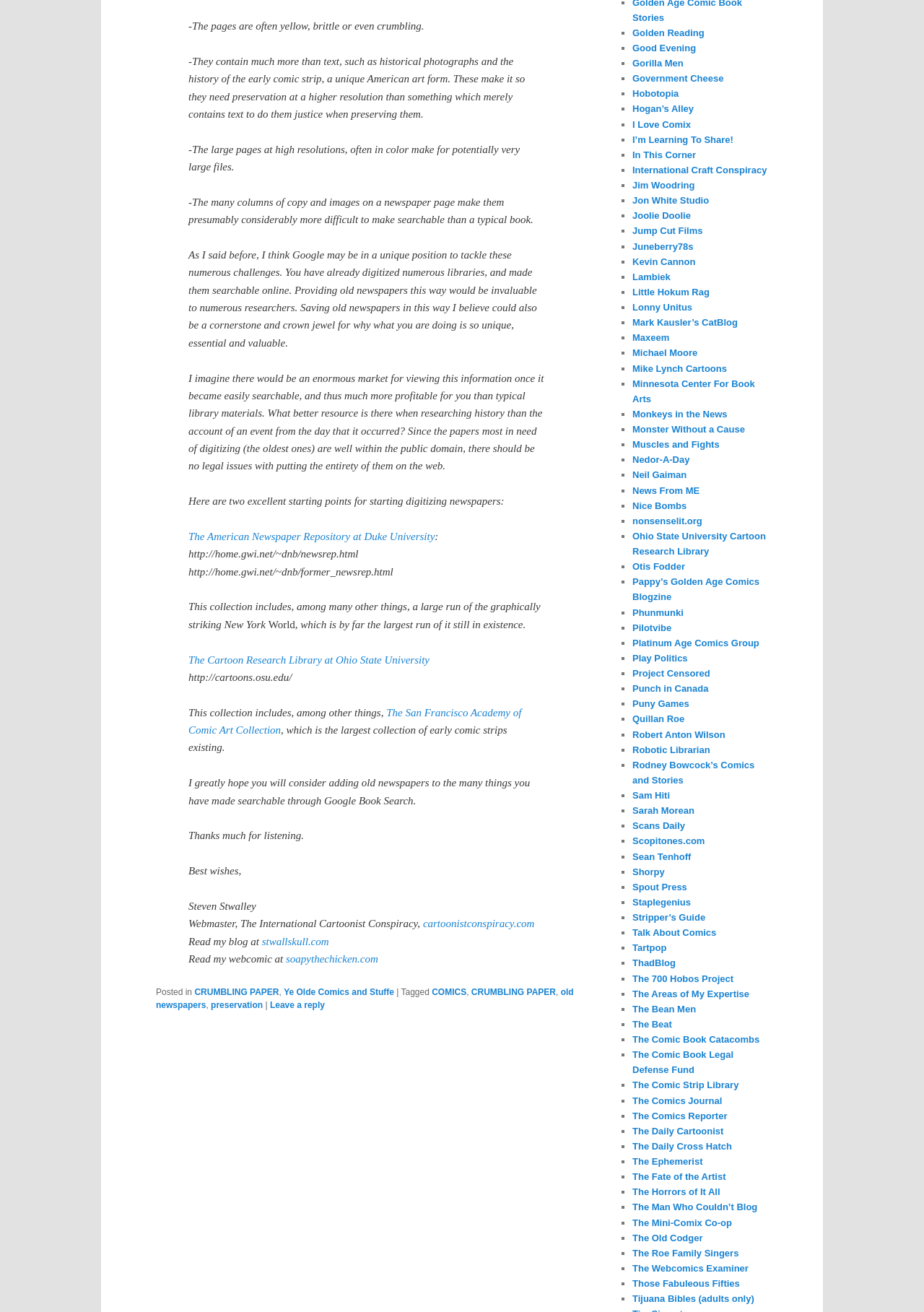Determine the bounding box coordinates of the clickable element to achieve the following action: 'Visit the Cartoon Research Library at Ohio State University'. Provide the coordinates as four float values between 0 and 1, formatted as [left, top, right, bottom].

[0.204, 0.498, 0.465, 0.507]